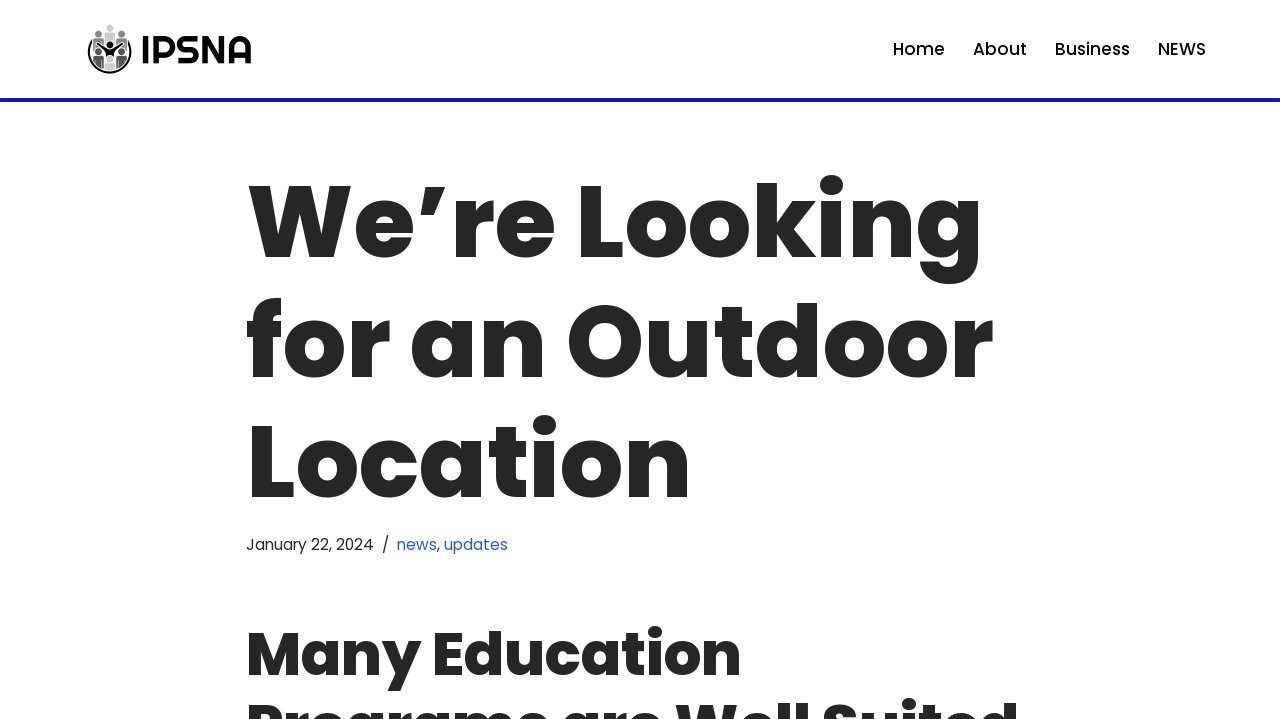Locate the bounding box coordinates of the area where you should click to accomplish the instruction: "Click on the DataCenterNews Asia Pacific logo".

None